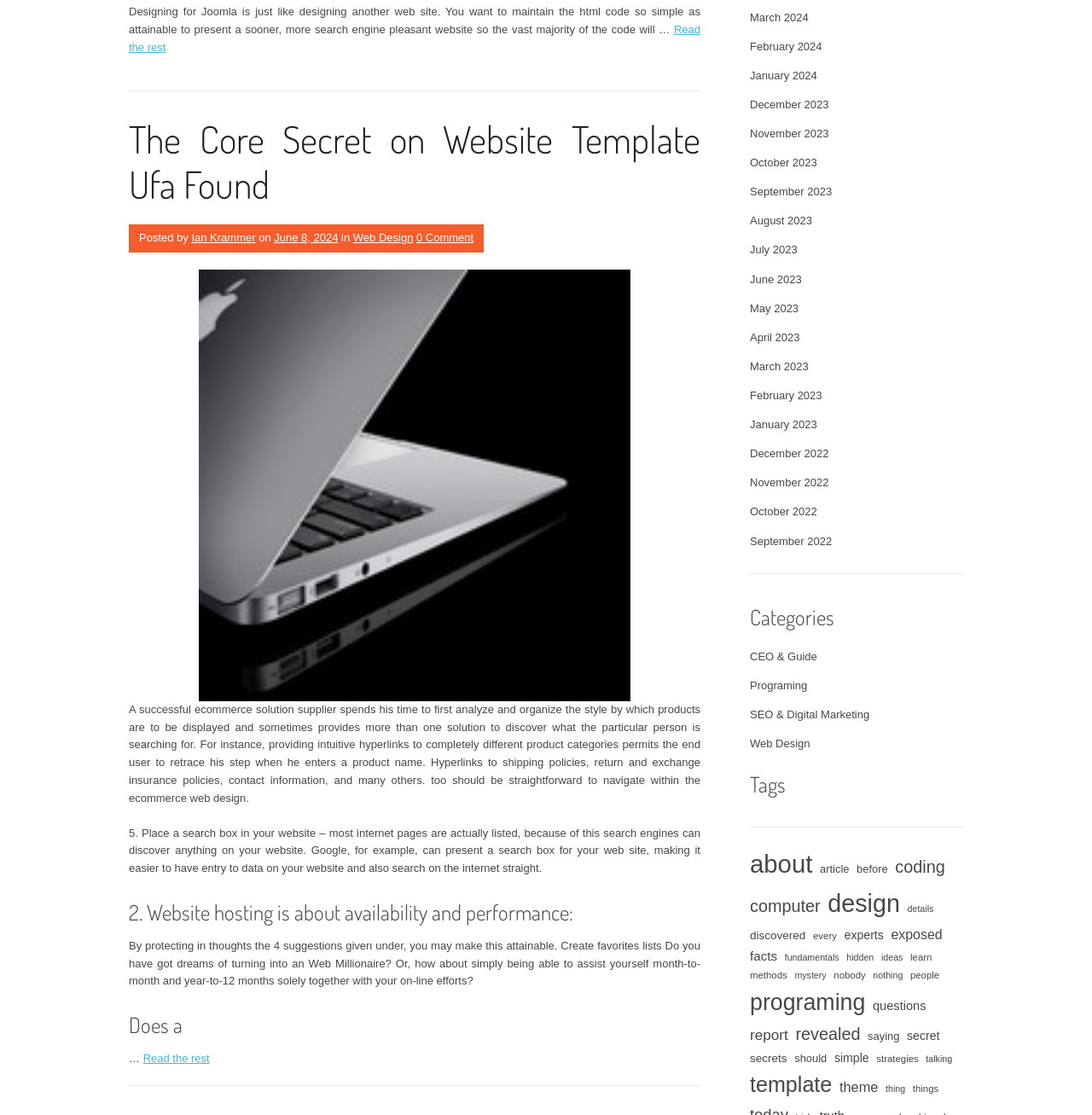Pinpoint the bounding box coordinates of the area that should be clicked to complete the following instruction: "Log in to your account". The coordinates must be given as four float numbers between 0 and 1, i.e., [left, top, right, bottom].

None